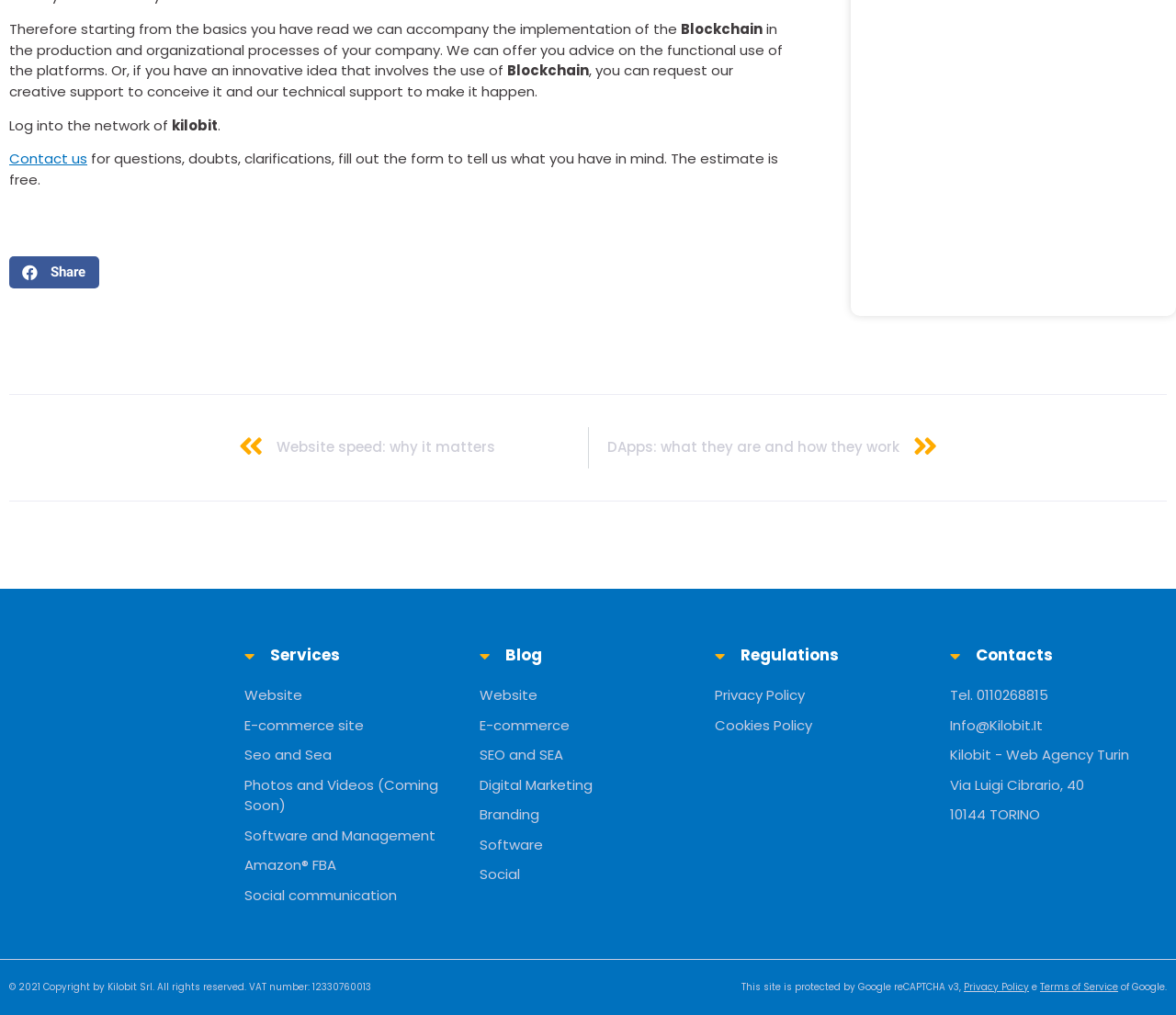What is the copyright year mentioned on the webpage?
From the image, respond with a single word or phrase.

2021